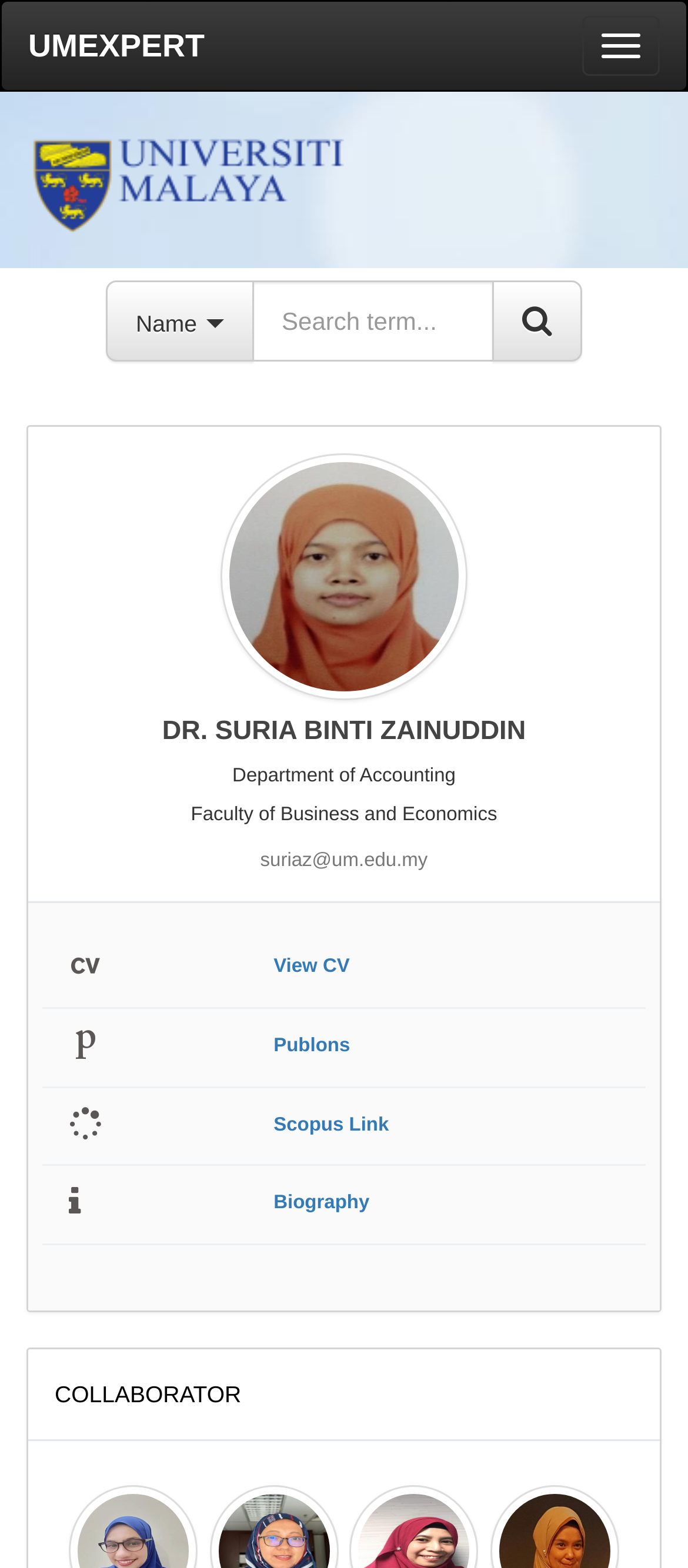What is the department of the academic staff?
Look at the image and provide a detailed response to the question.

The department of the academic staff can be found in the heading element with the text 'Department of Accounting' located below the name of the academic staff.